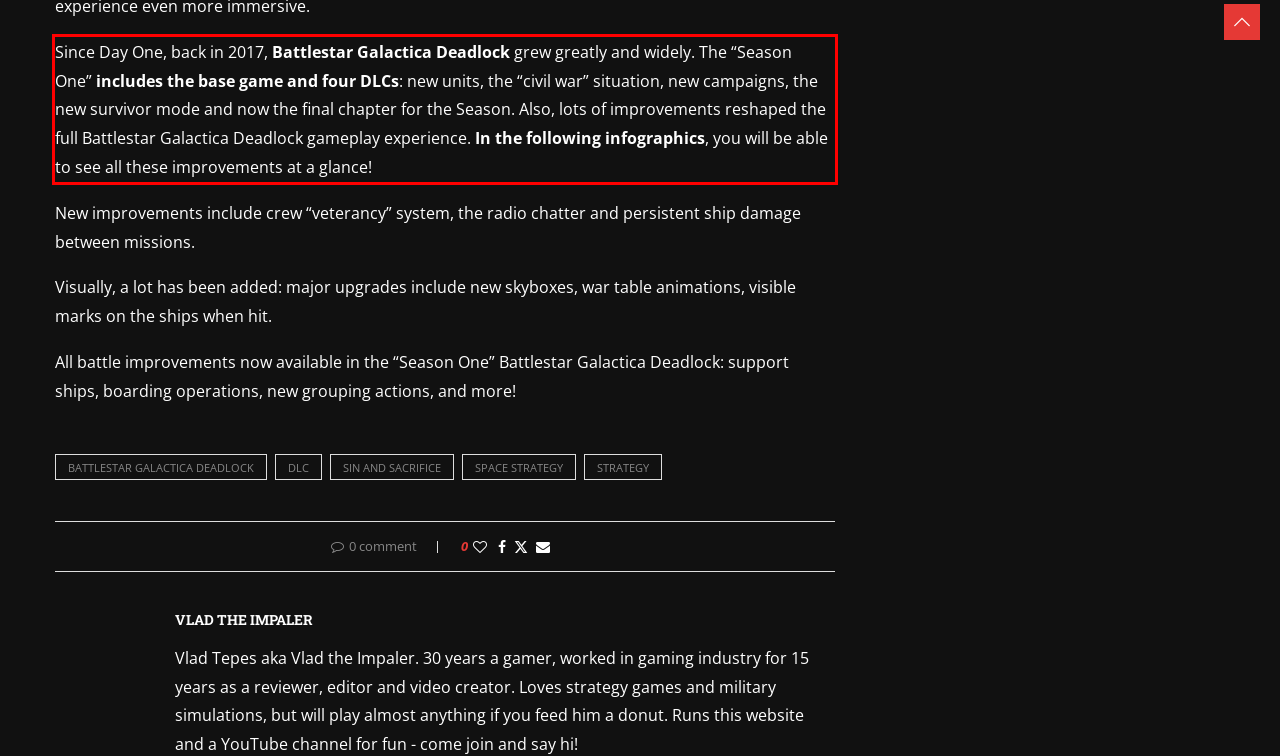In the given screenshot, locate the red bounding box and extract the text content from within it.

Since Day One, back in 2017, Battlestar Galactica Deadlock grew greatly and widely. The “Season One” includes the base game and four DLCs: new units, the “civil war” situation, new campaigns, the new survivor mode and now the final chapter for the Season. Also, lots of improvements reshaped the full Battlestar Galactica Deadlock gameplay experience. In the following infographics, you will be able to see all these improvements at a glance!